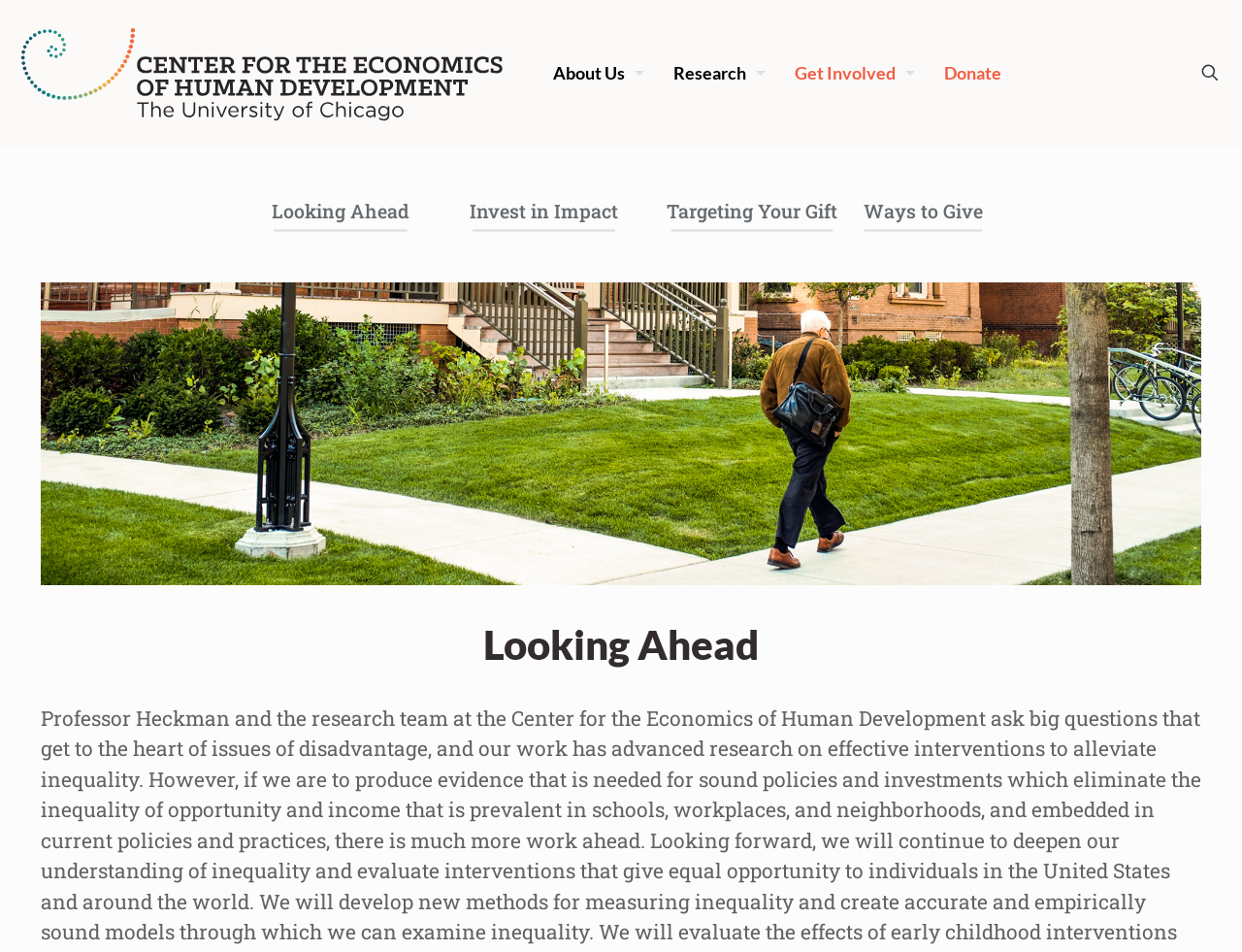Determine the bounding box coordinates of the region to click in order to accomplish the following instruction: "click the CEHD logo". Provide the coordinates as four float numbers between 0 and 1, specifically [left, top, right, bottom].

[0.016, 0.0, 0.406, 0.153]